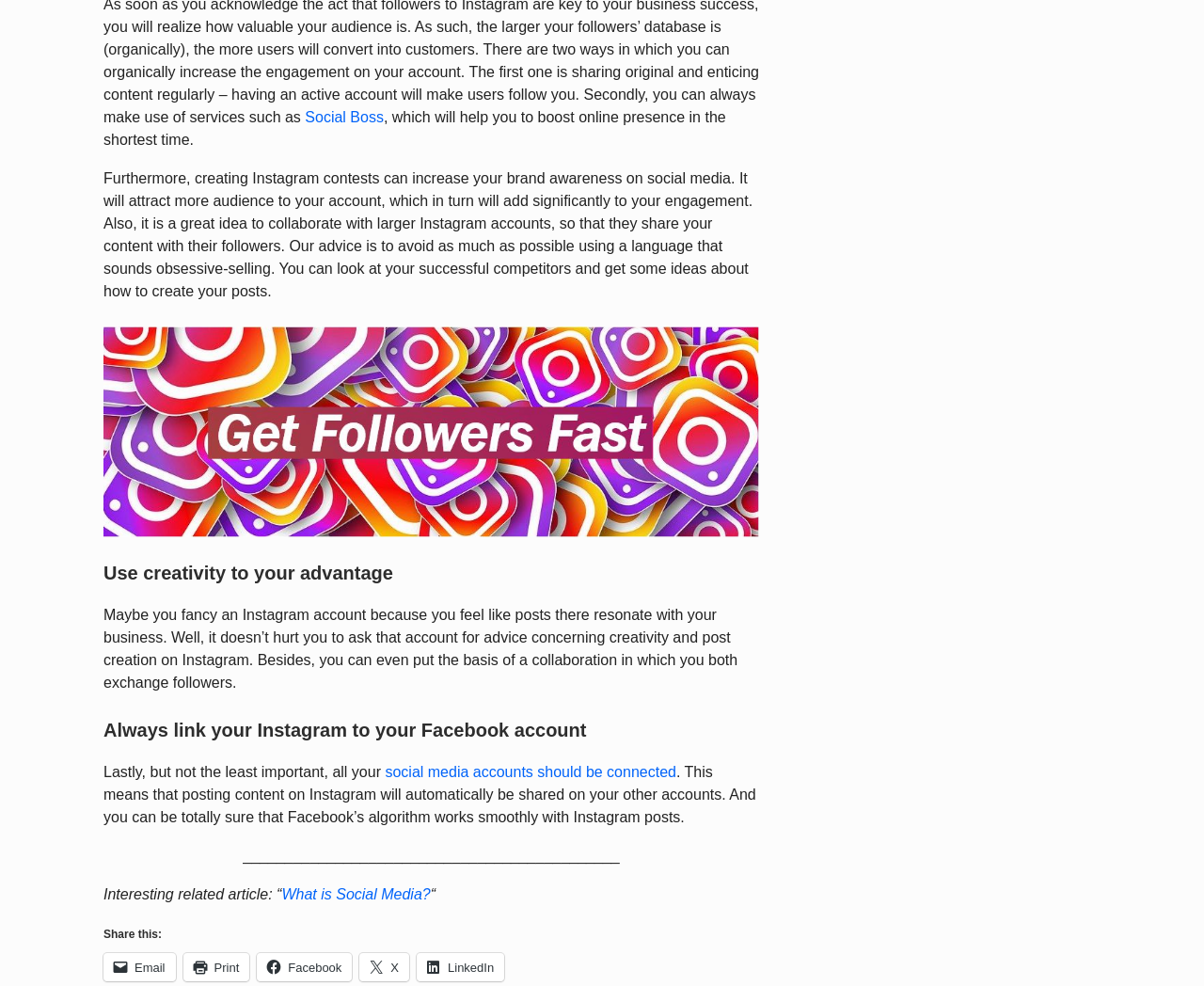Please find the bounding box coordinates of the element that you should click to achieve the following instruction: "Share on Facebook". The coordinates should be presented as four float numbers between 0 and 1: [left, top, right, bottom].

[0.213, 0.966, 0.292, 0.995]